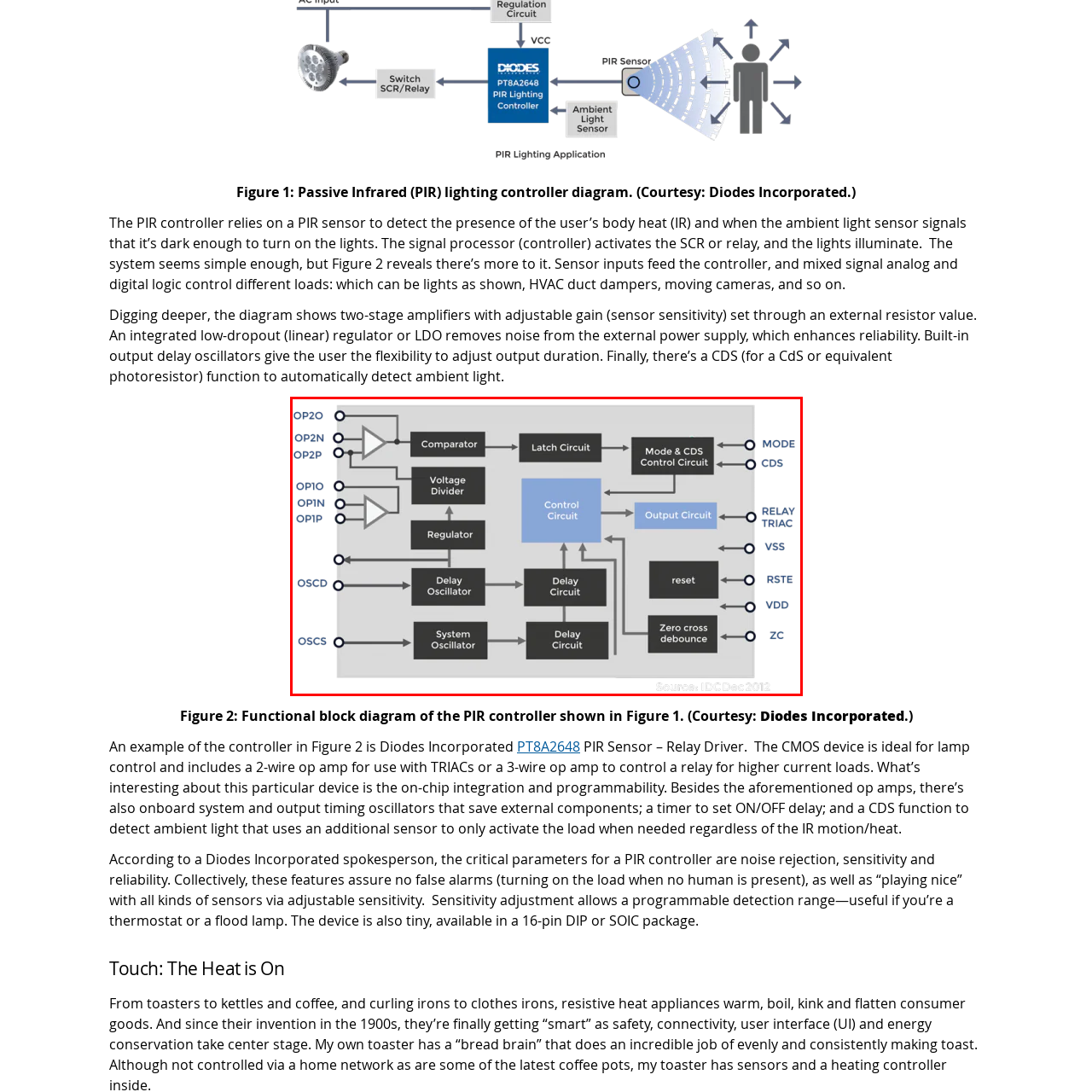What is the purpose of the comparator in the PIR controller?
Study the image framed by the red bounding box and answer the question in detail, relying on the visual clues provided.

The comparator is one of the key elements in the PIR controller, responsible for evaluating signal differences, which is essential for the system to function properly.